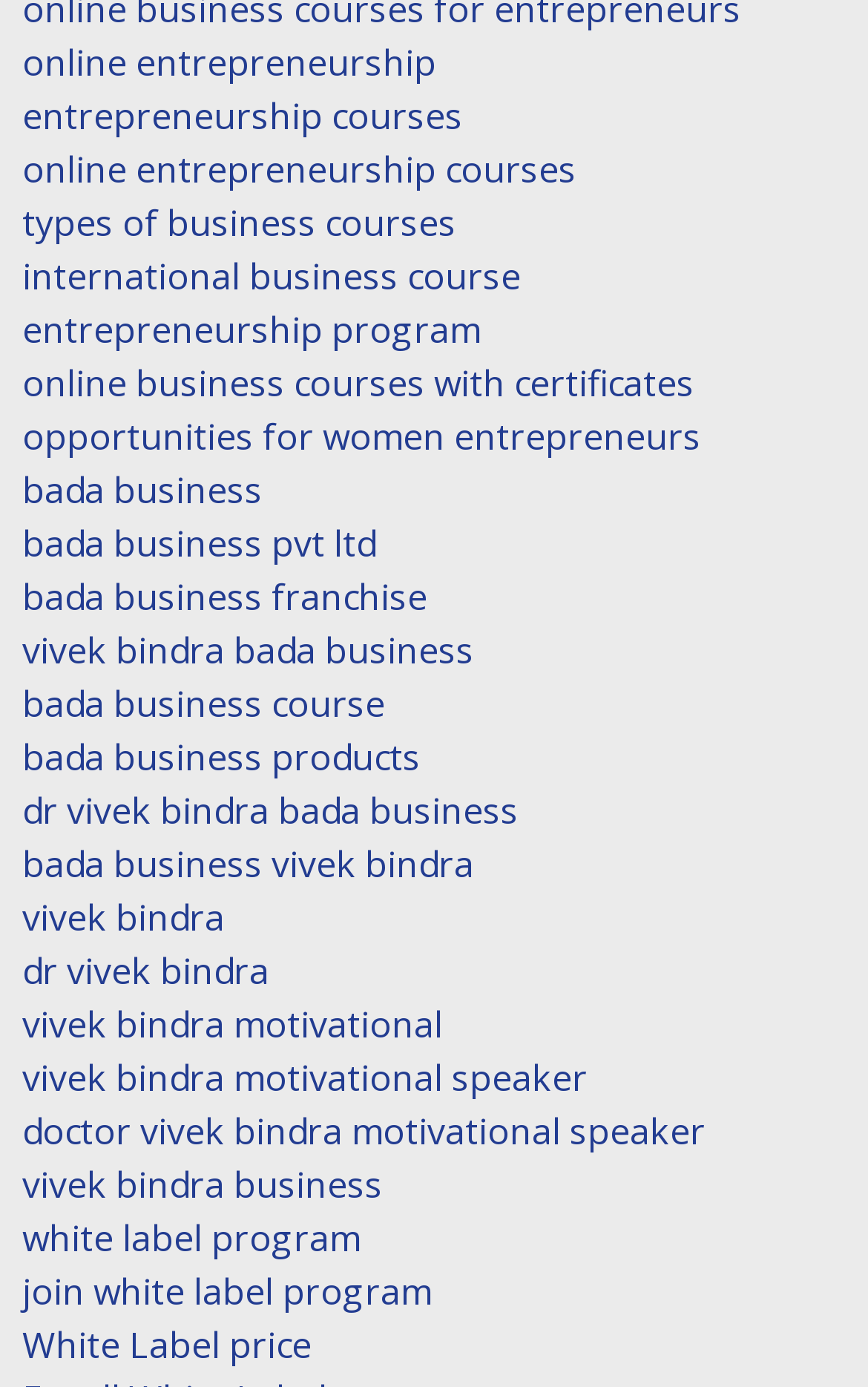Pinpoint the bounding box coordinates of the clickable element to carry out the following instruction: "explore white label program."

[0.026, 0.874, 0.415, 0.909]